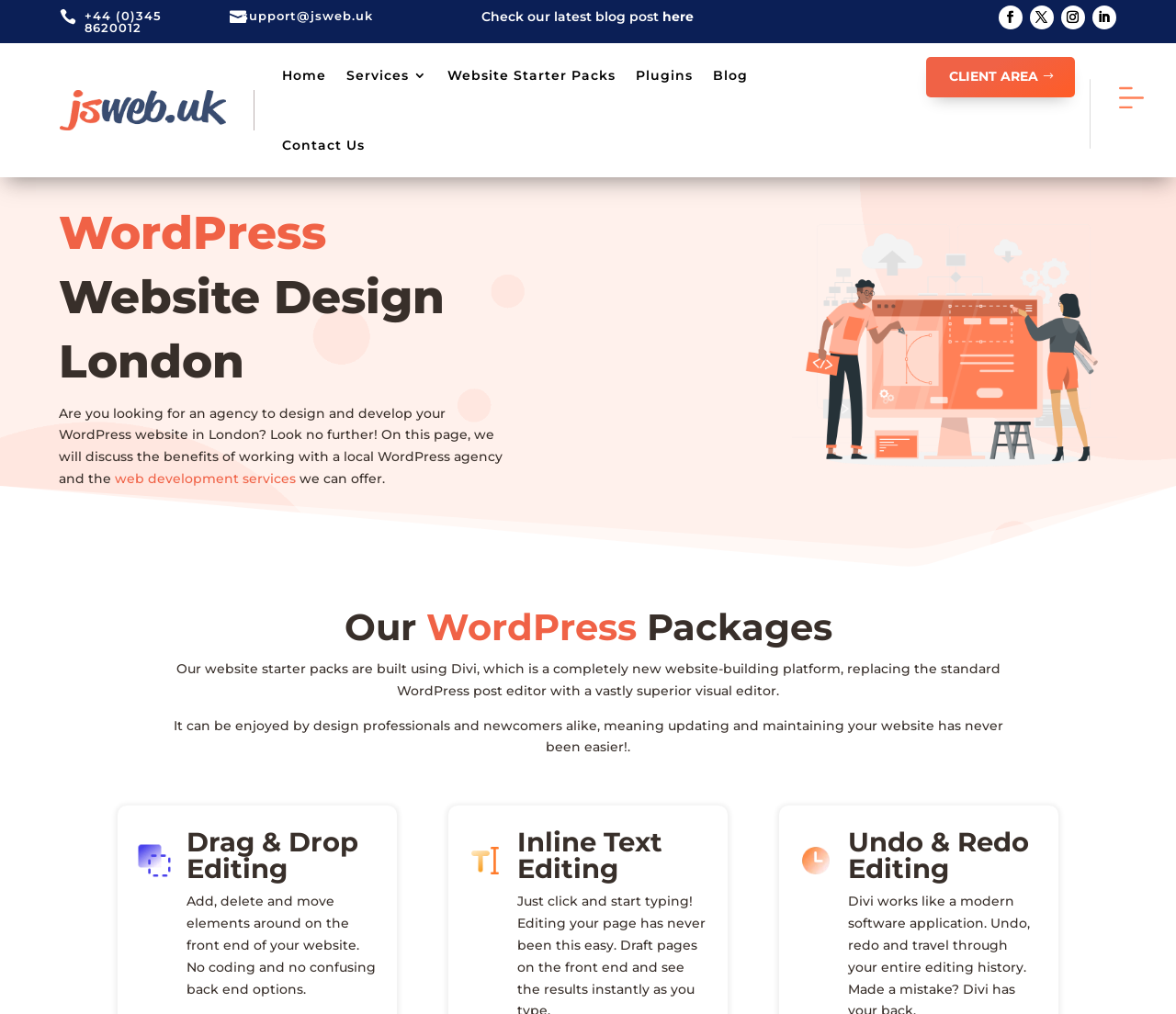Please specify the bounding box coordinates of the clickable region to carry out the following instruction: "Visit the home page". The coordinates should be four float numbers between 0 and 1, in the format [left, top, right, bottom].

[0.24, 0.04, 0.277, 0.109]